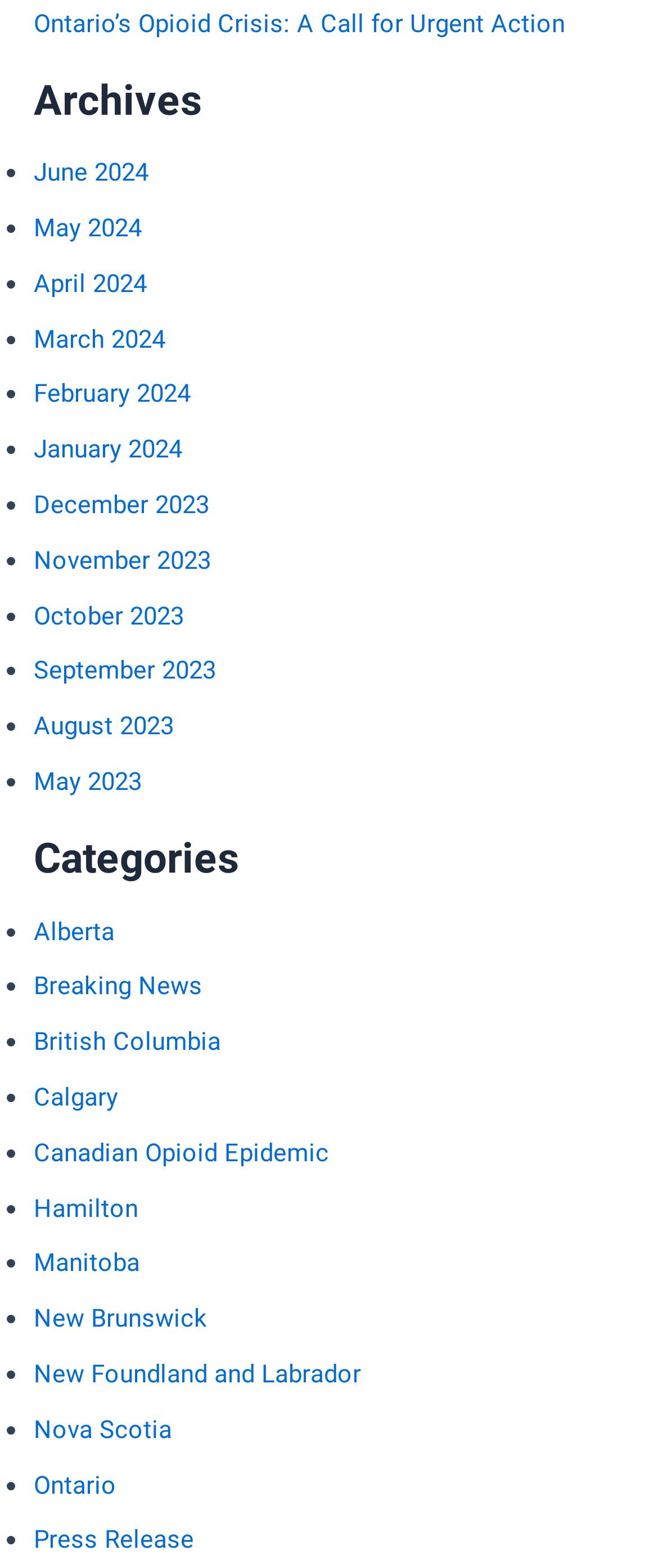How many list markers are there in the Categories section?
Answer the question using a single word or phrase, according to the image.

14